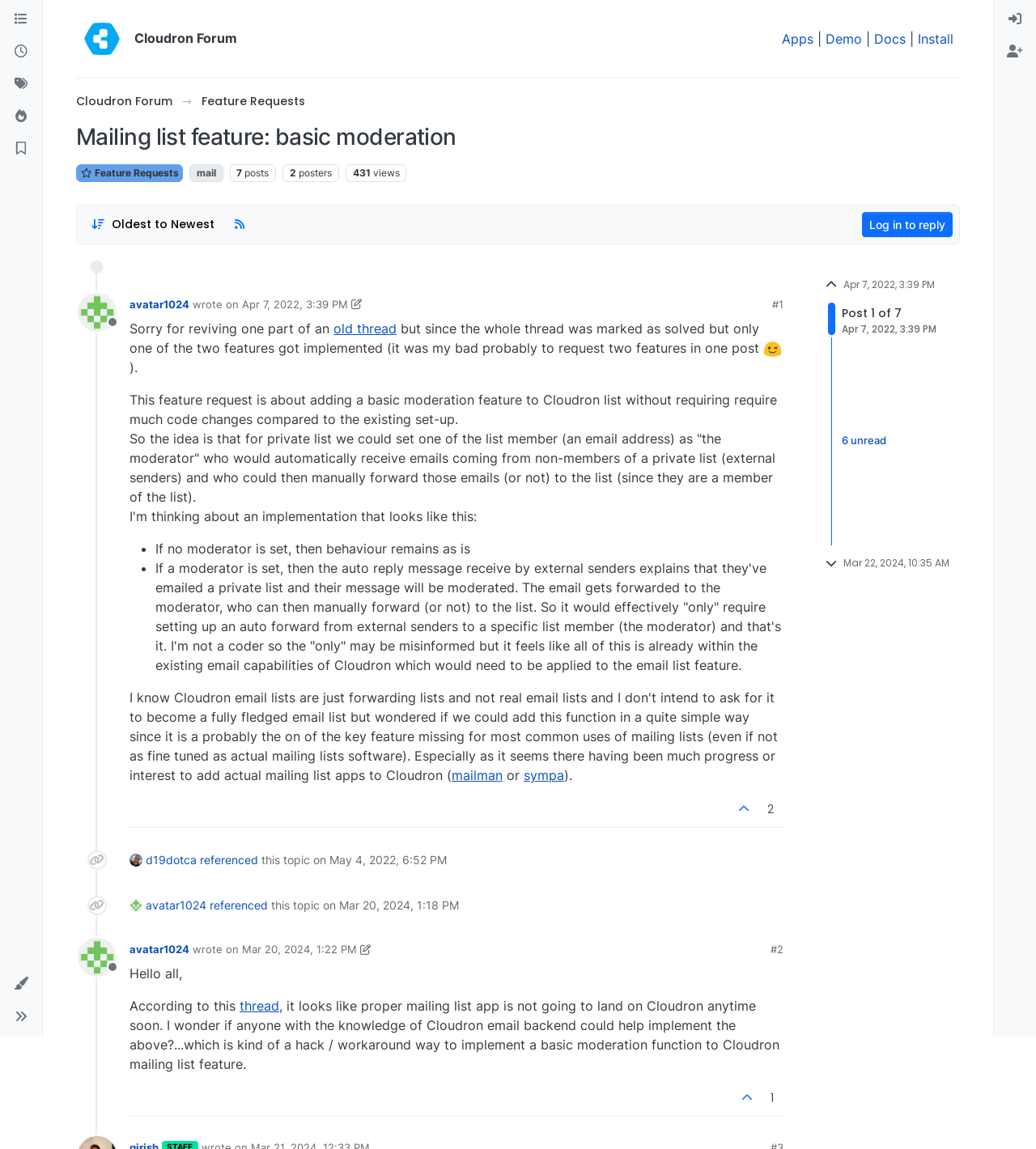Please answer the following query using a single word or phrase: 
What is the purpose of setting a moderator in a private list?

To receive emails from non-members